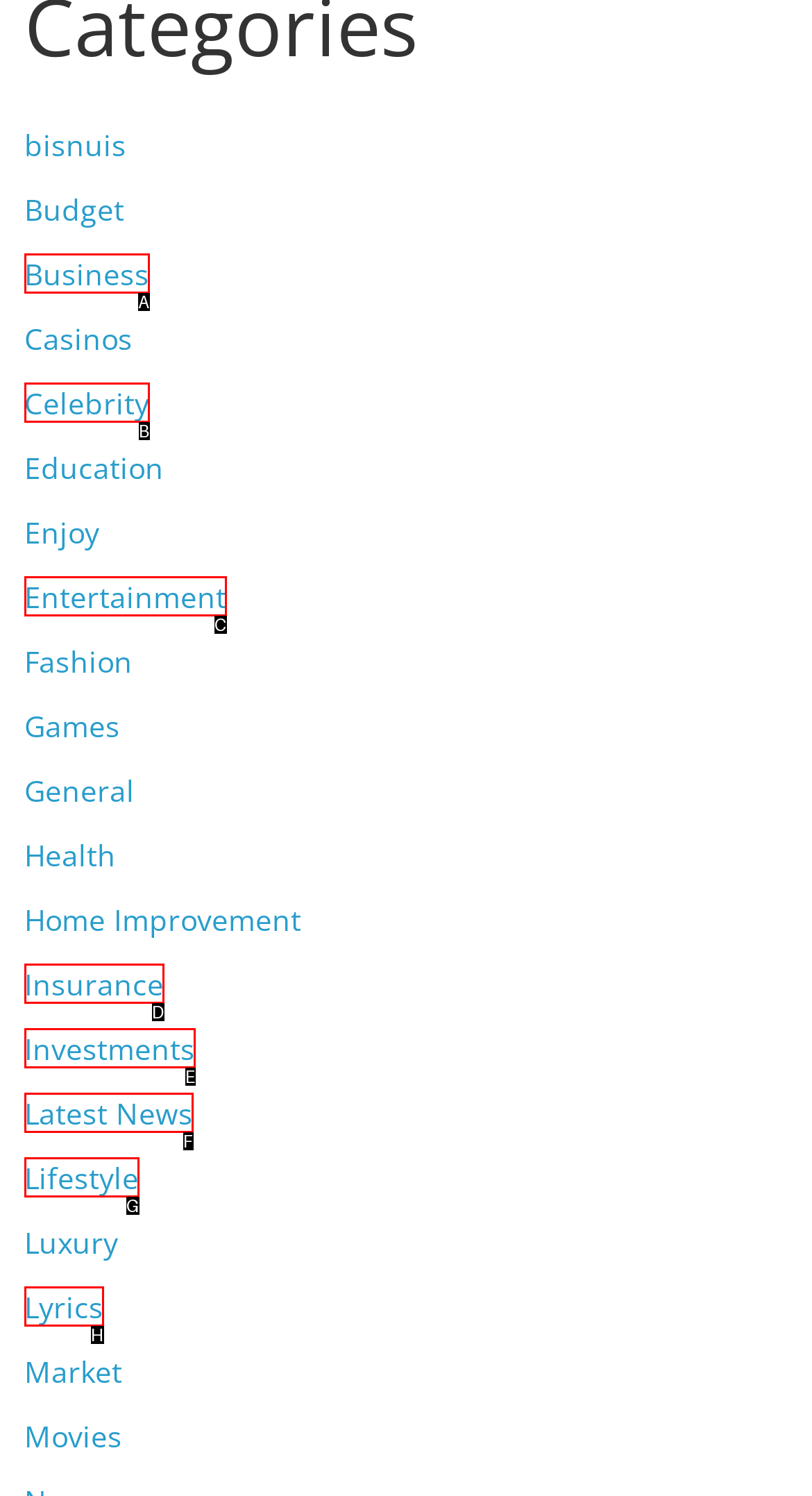Please determine which option aligns with the description: Latest News. Respond with the option’s letter directly from the available choices.

F